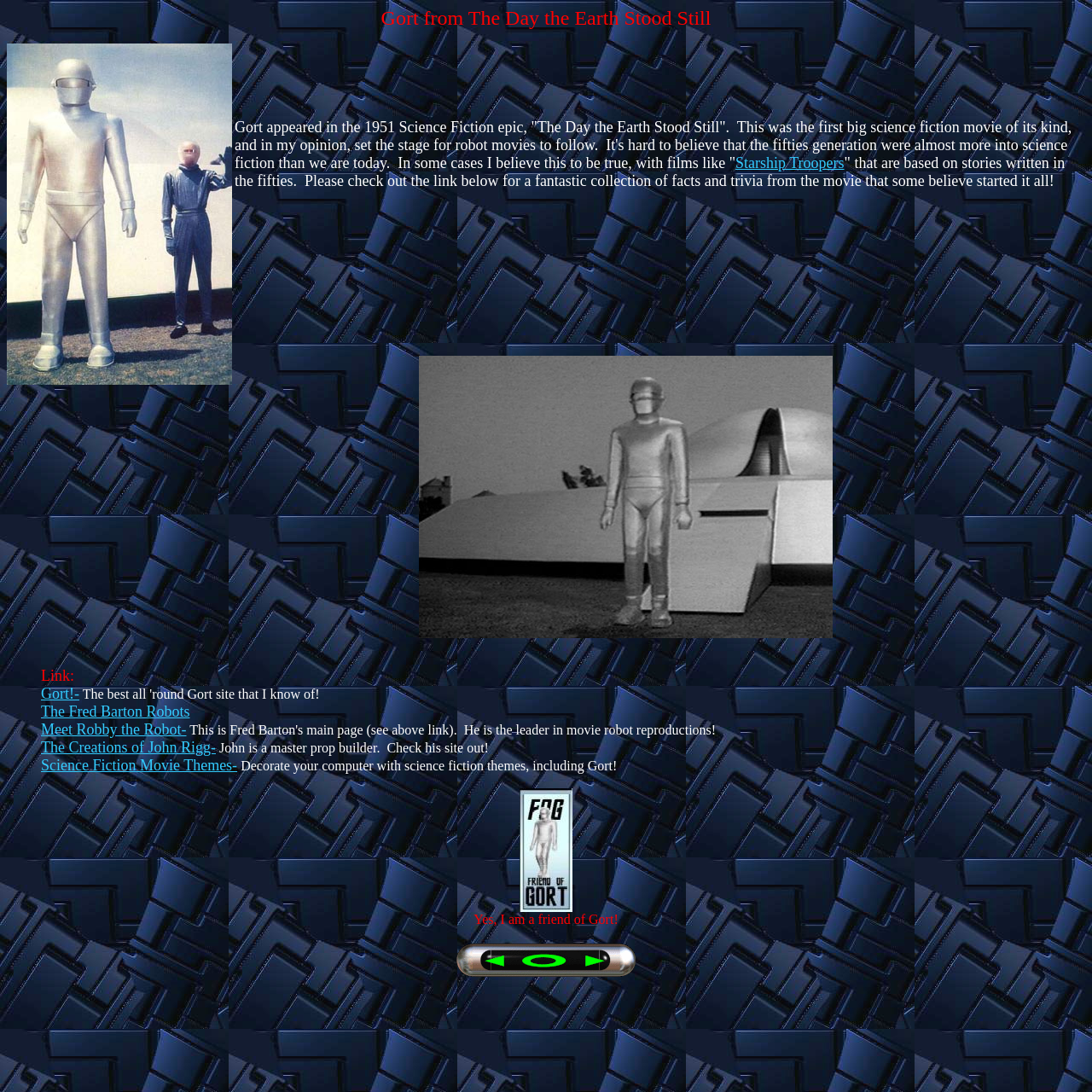From the element description: "Tag Manager Setup", extract the bounding box coordinates of the UI element. The coordinates should be expressed as four float numbers between 0 and 1, in the order [left, top, right, bottom].

None